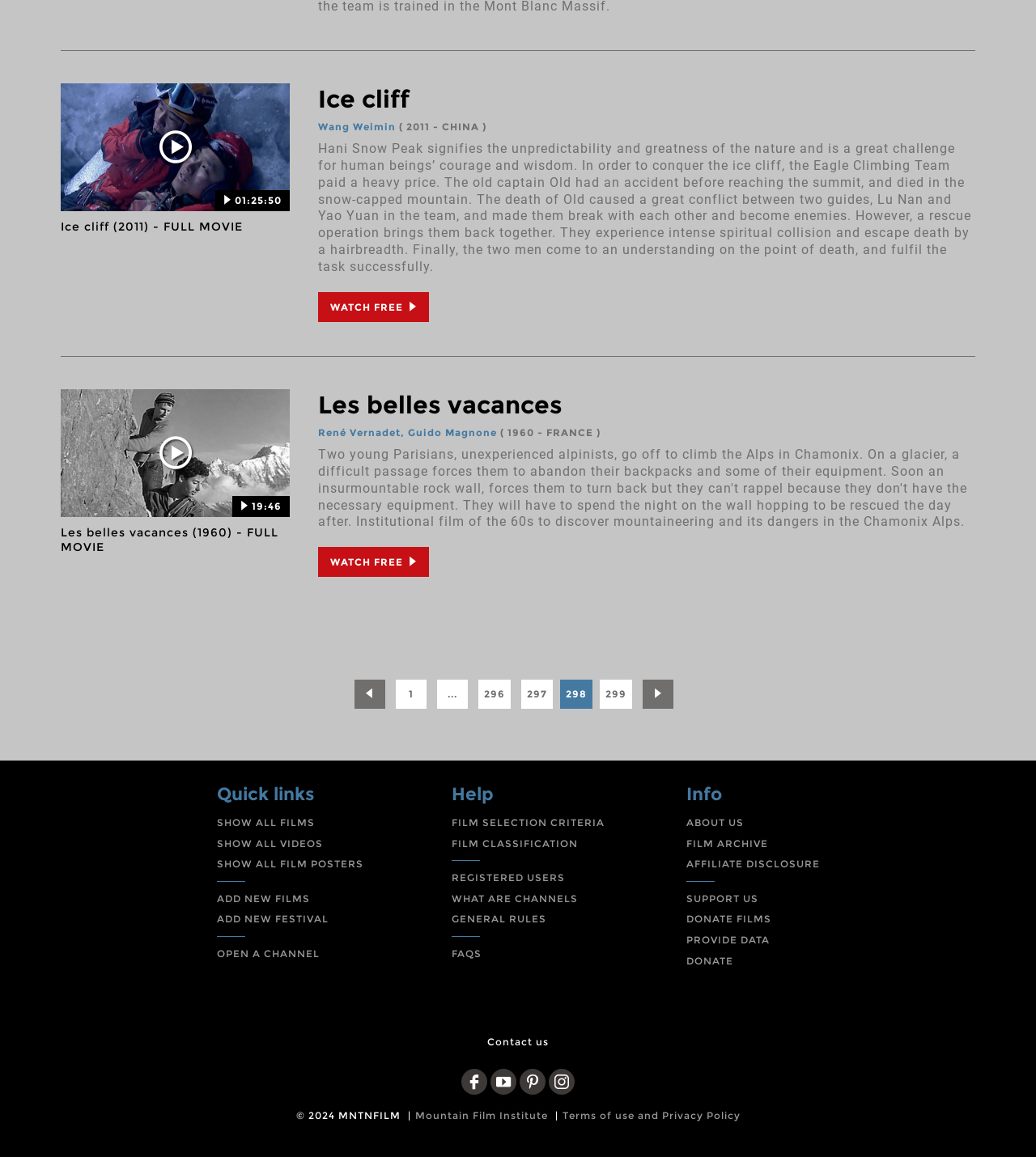What is the country of origin for the second movie?
Please ensure your answer is as detailed and informative as possible.

The second movie 'Les belles vacances' has a static text element '( 1960 - FRANCE )' which indicates that the country of origin is FRANCE.